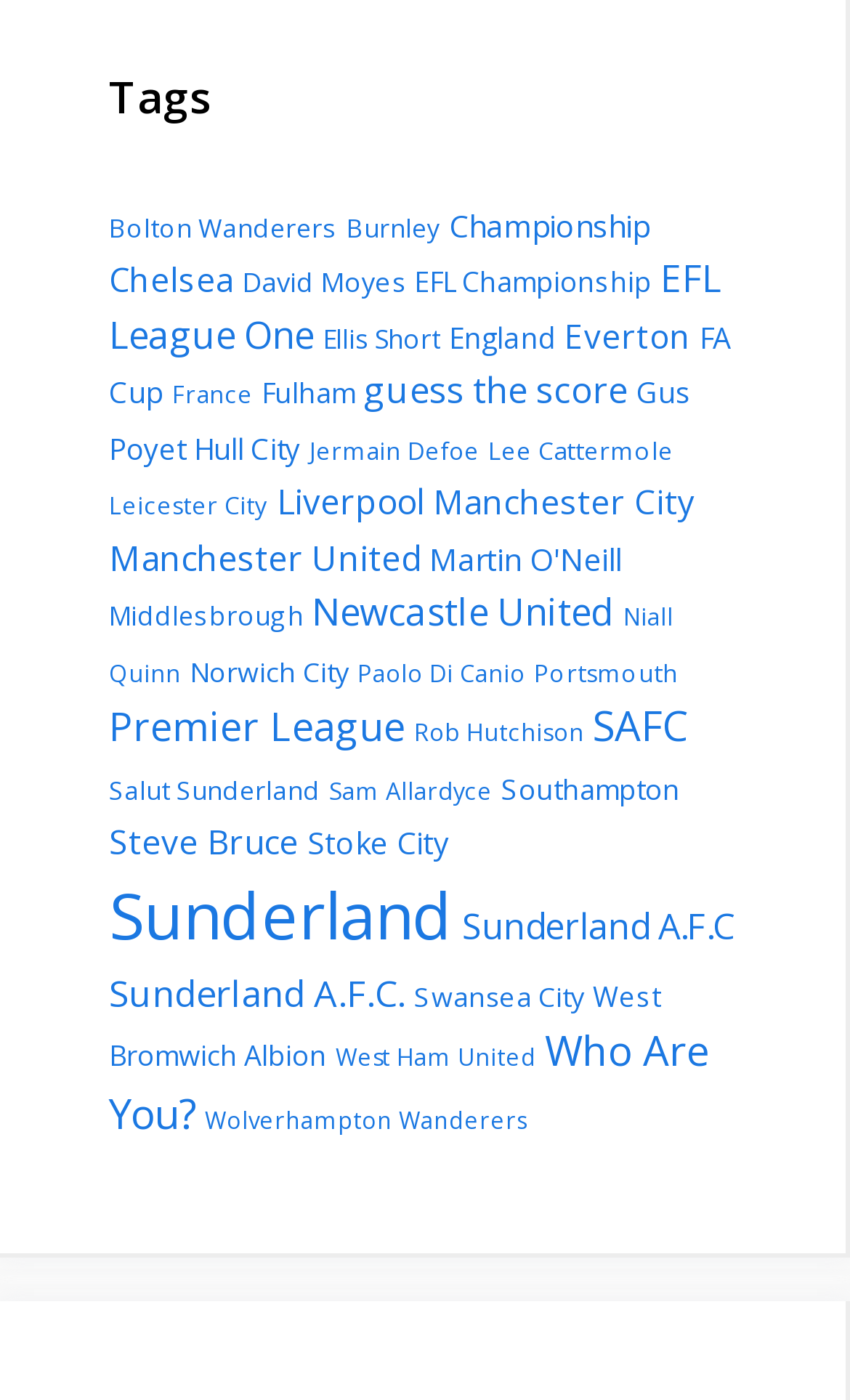Find the bounding box coordinates for the HTML element described in this sentence: "England". Provide the coordinates as four float numbers between 0 and 1, in the format [left, top, right, bottom].

[0.528, 0.227, 0.654, 0.255]